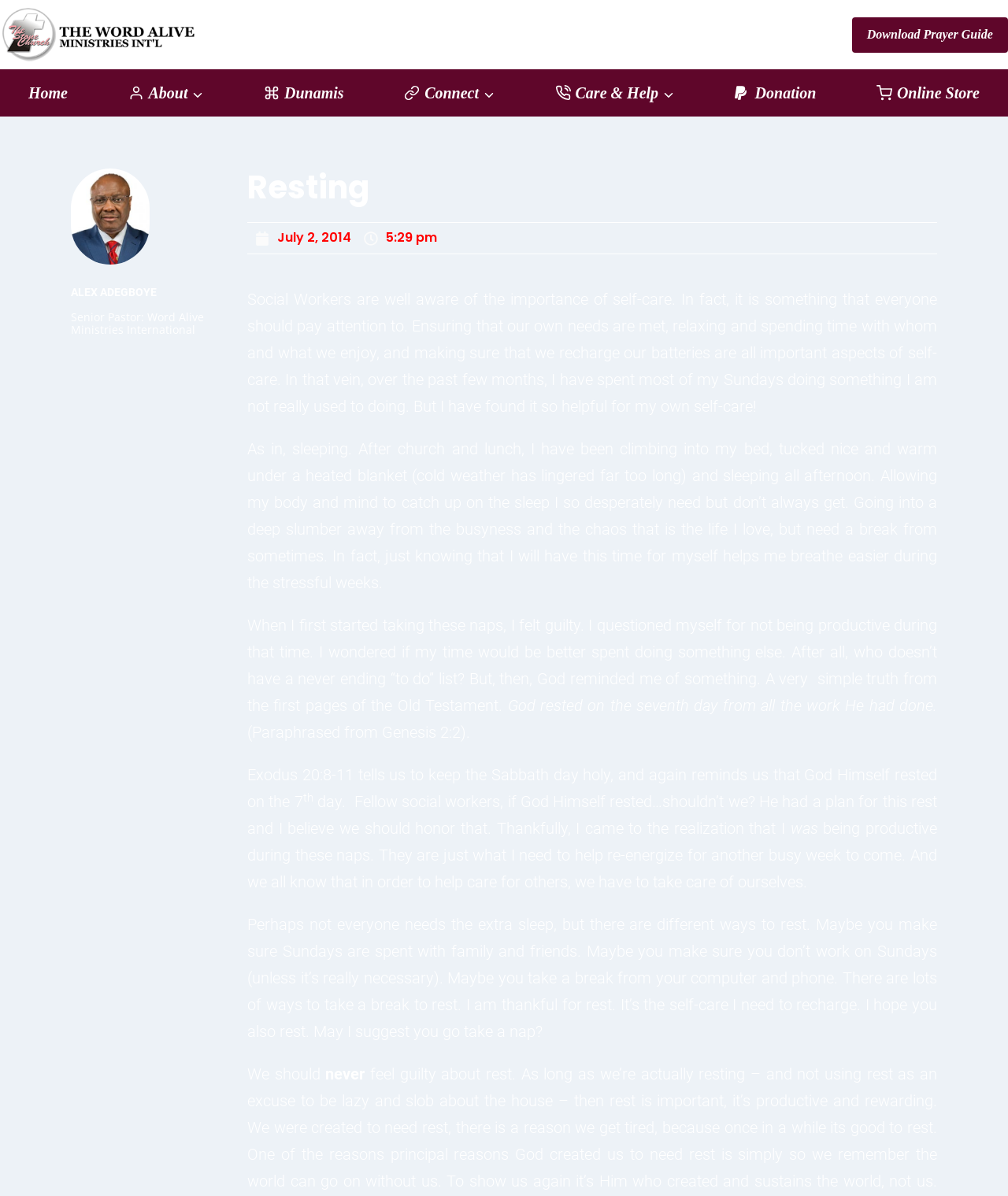Determine the bounding box coordinates for the clickable element required to fulfill the instruction: "Read the blog post by Alex Adegboye". Provide the coordinates as four float numbers between 0 and 1, i.e., [left, top, right, bottom].

[0.245, 0.242, 0.93, 0.348]